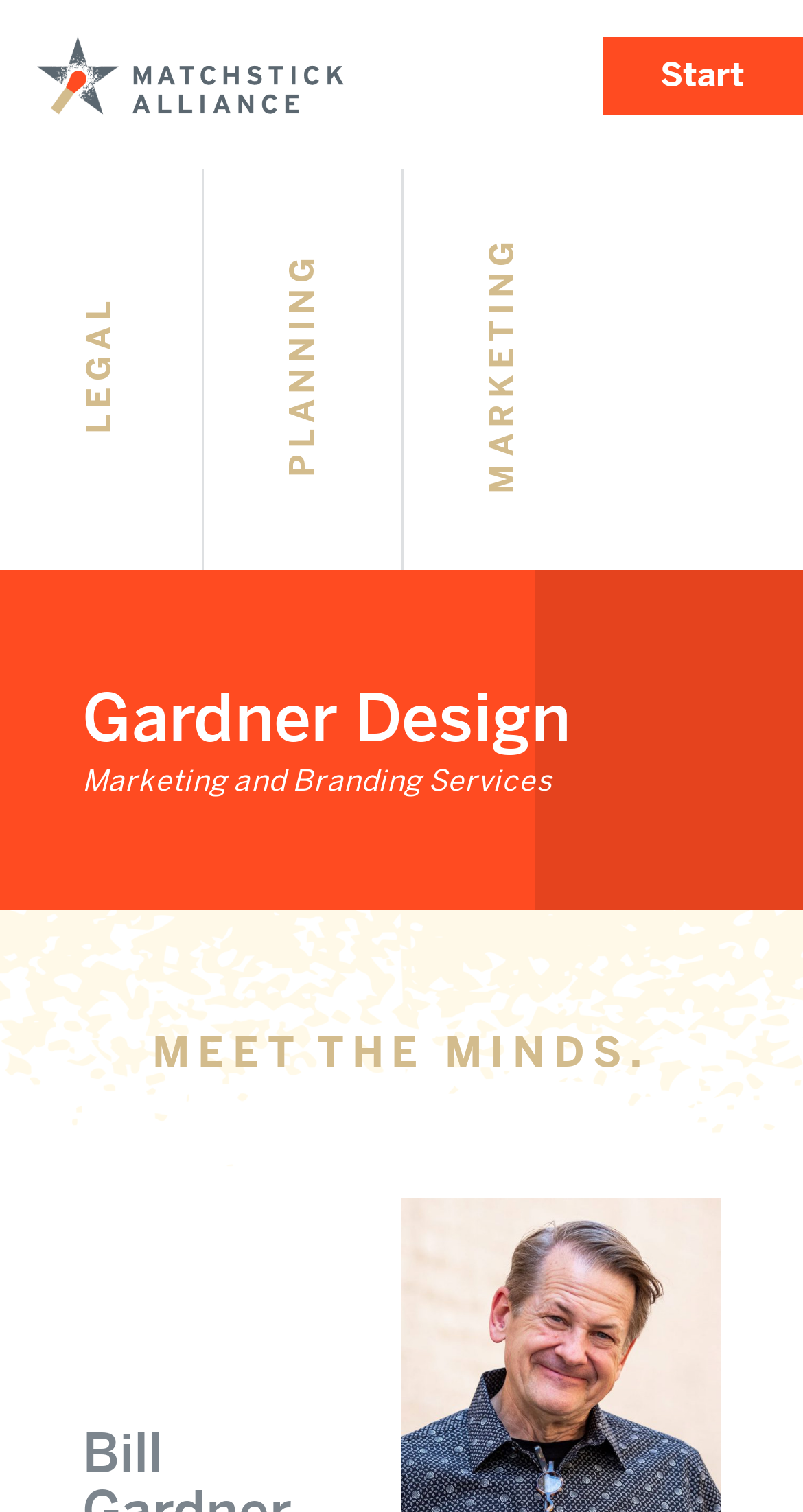Can you look at the image and give a comprehensive answer to the question:
How many main categories are there?

I counted the number of links under the 'Let’s start.Start' link, which are 'LEGAL', 'PLANNING', and 'MARKETING', indicating that there are three main categories.